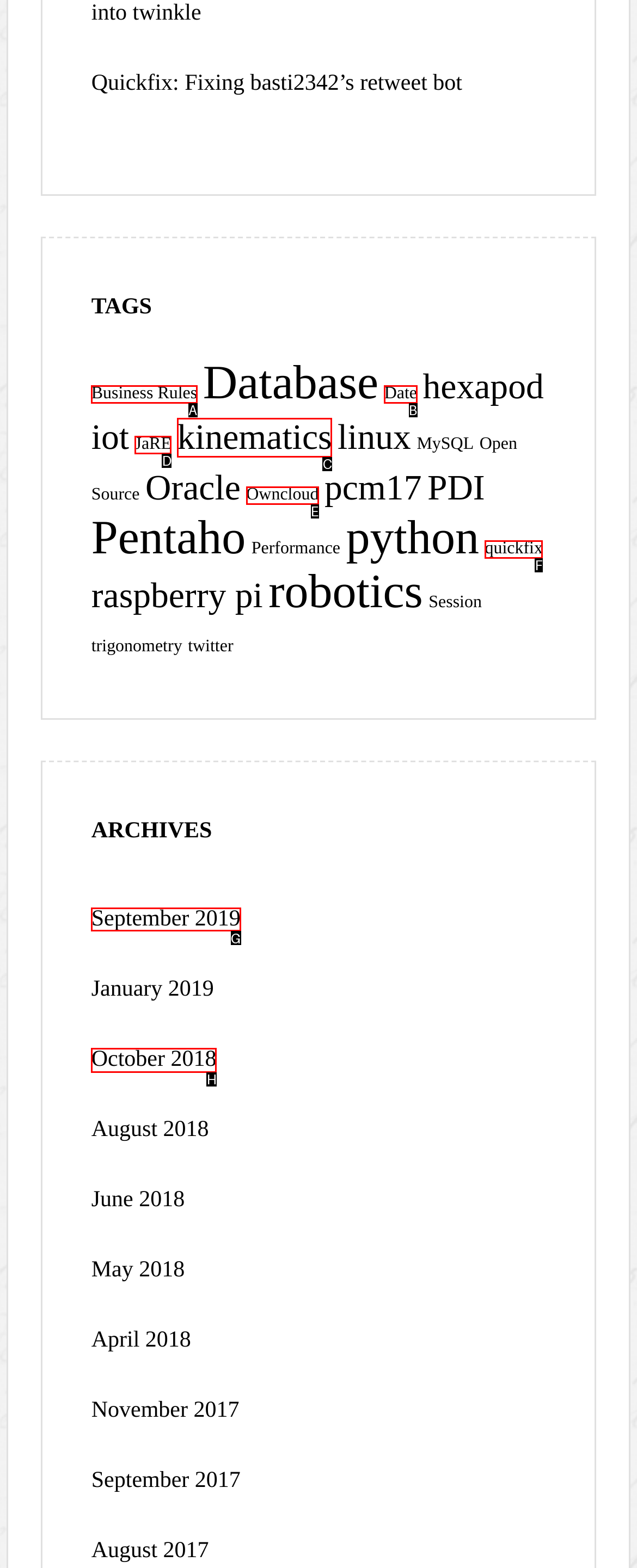Tell me the correct option to click for this task: View archives for September 2019
Write down the option's letter from the given choices.

G